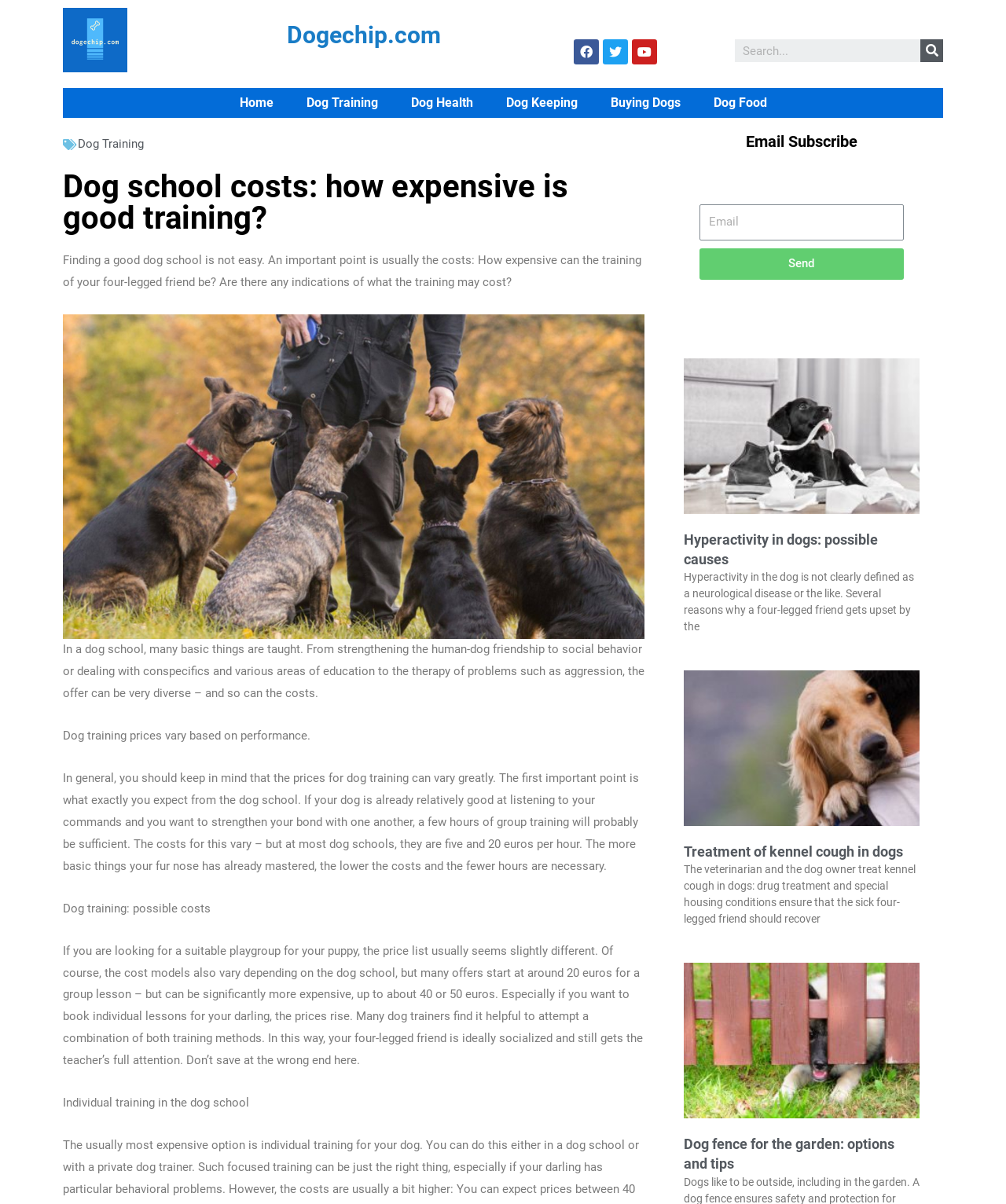Give a detailed account of the webpage, highlighting key information.

This webpage is about dog training and related topics. At the top, there is a navigation bar with links to different sections, including "Home", "Dog Training", "Dog Health", "Dog Keeping", "Buying Dogs", and "Dog Food". Below the navigation bar, there is a search box with a "Search" button.

The main content of the page is divided into several sections. The first section has a heading "Dog school costs: how expensive is good training?" and discusses the costs of dog training. There is a figure or image in this section, but its content is not described. The text explains that the costs of dog training vary depending on the type of training and the dog school, and provides some examples of prices.

The next section has a heading "Dog training: possible costs" and provides more information about the costs of dog training, including group lessons and individual training. There is also a section about email subscription, where users can enter their email address and click a "Send" button to subscribe.

Below these sections, there are three articles or blog posts, each with a heading and a brief summary. The first article is about hyperactivity in dogs, the second is about the treatment of kennel cough in dogs, and the third is about dog fences for gardens. Each article has a link to read more.